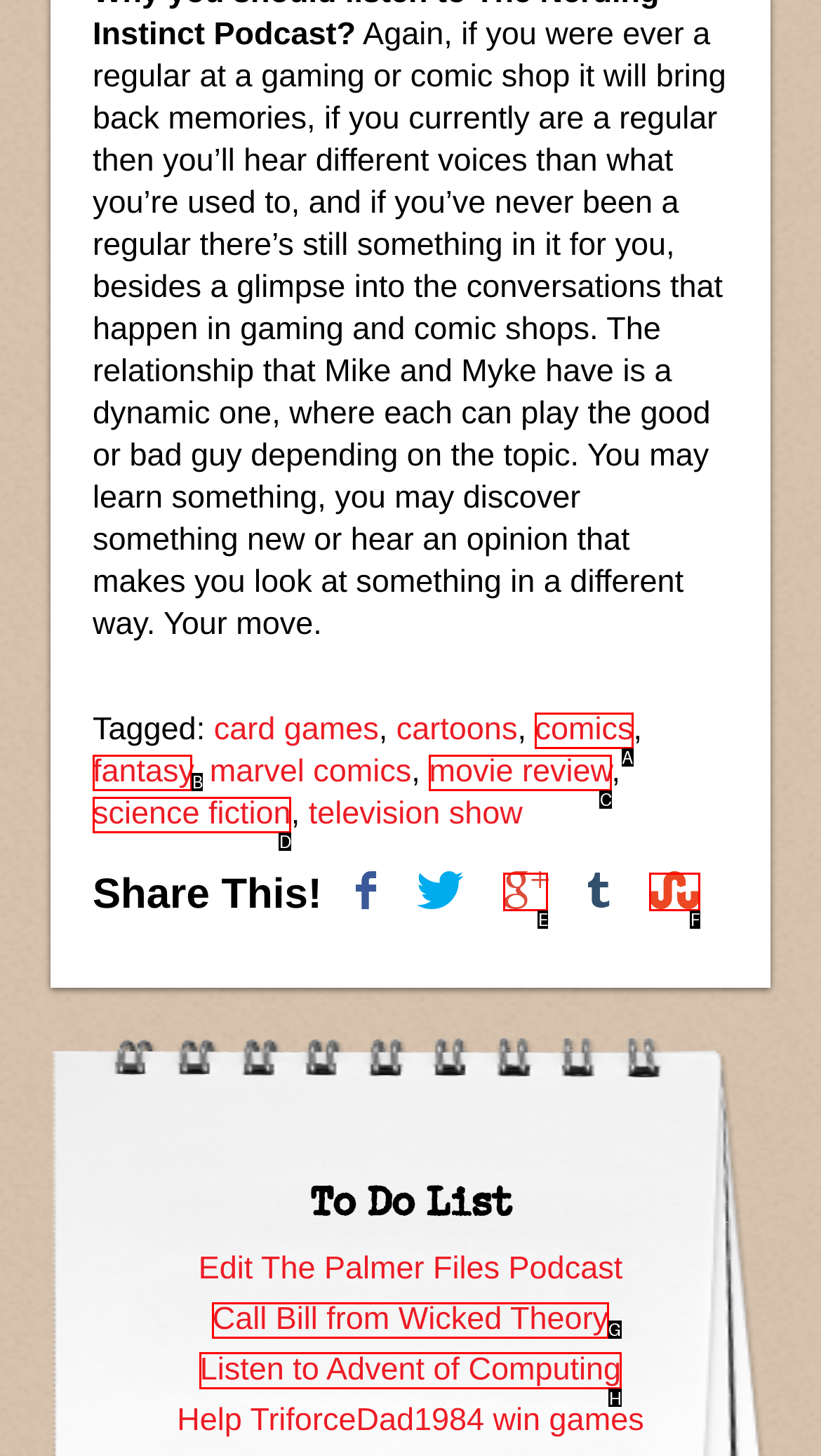From the available options, which lettered element should I click to complete this task: Listen to Advent of Computing?

H